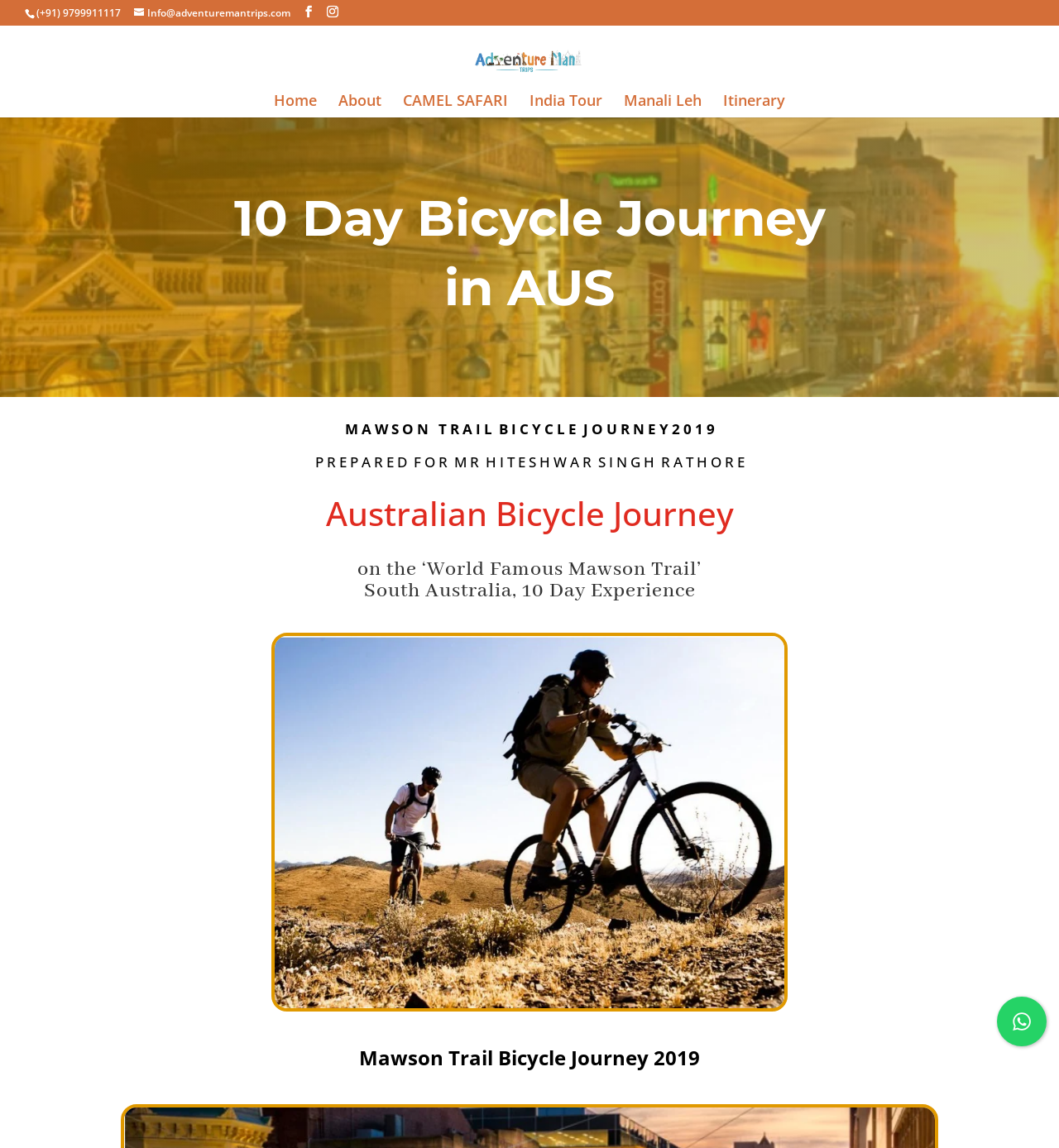Please specify the bounding box coordinates of the region to click in order to perform the following instruction: "Send an email to Info@adventuremantrips.com".

[0.127, 0.005, 0.274, 0.017]